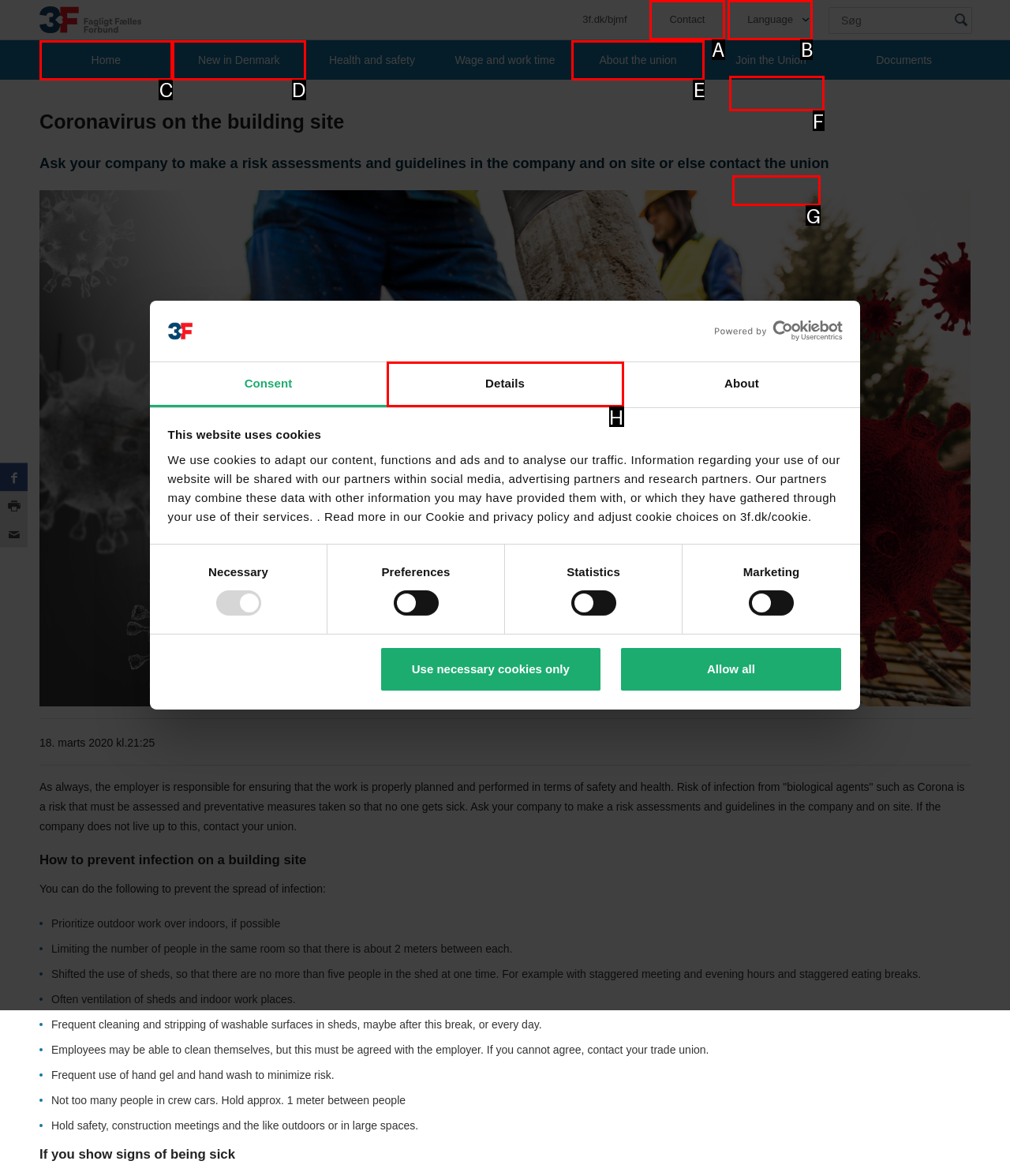Tell me which one HTML element best matches the description: About the union
Answer with the option's letter from the given choices directly.

E